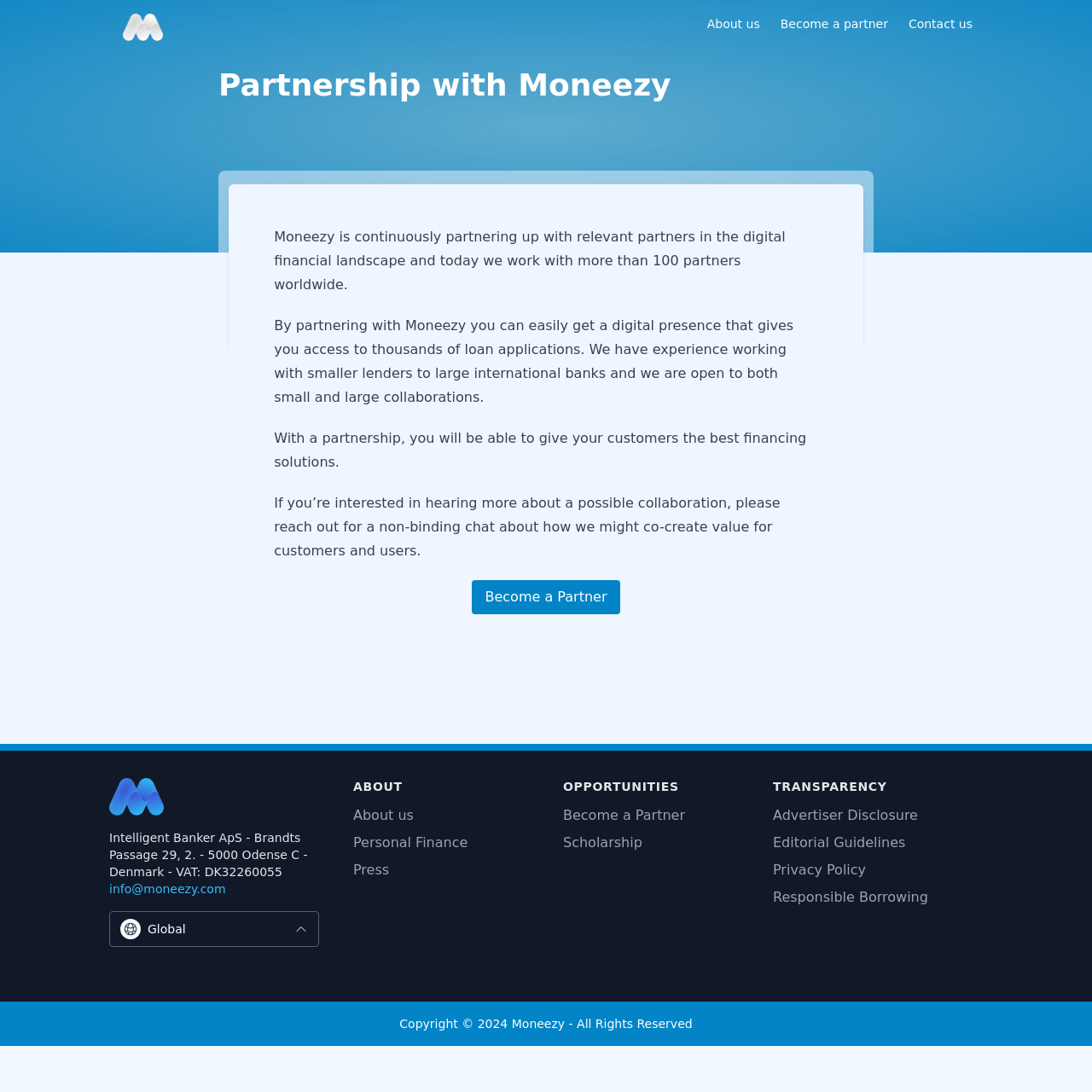What is the purpose of partnering with Moneezy?
Refer to the screenshot and deliver a thorough answer to the question presented.

According to the webpage, partnering with Moneezy allows companies to give their customers the best financing solutions, and it also provides access to thousands of loan applications.